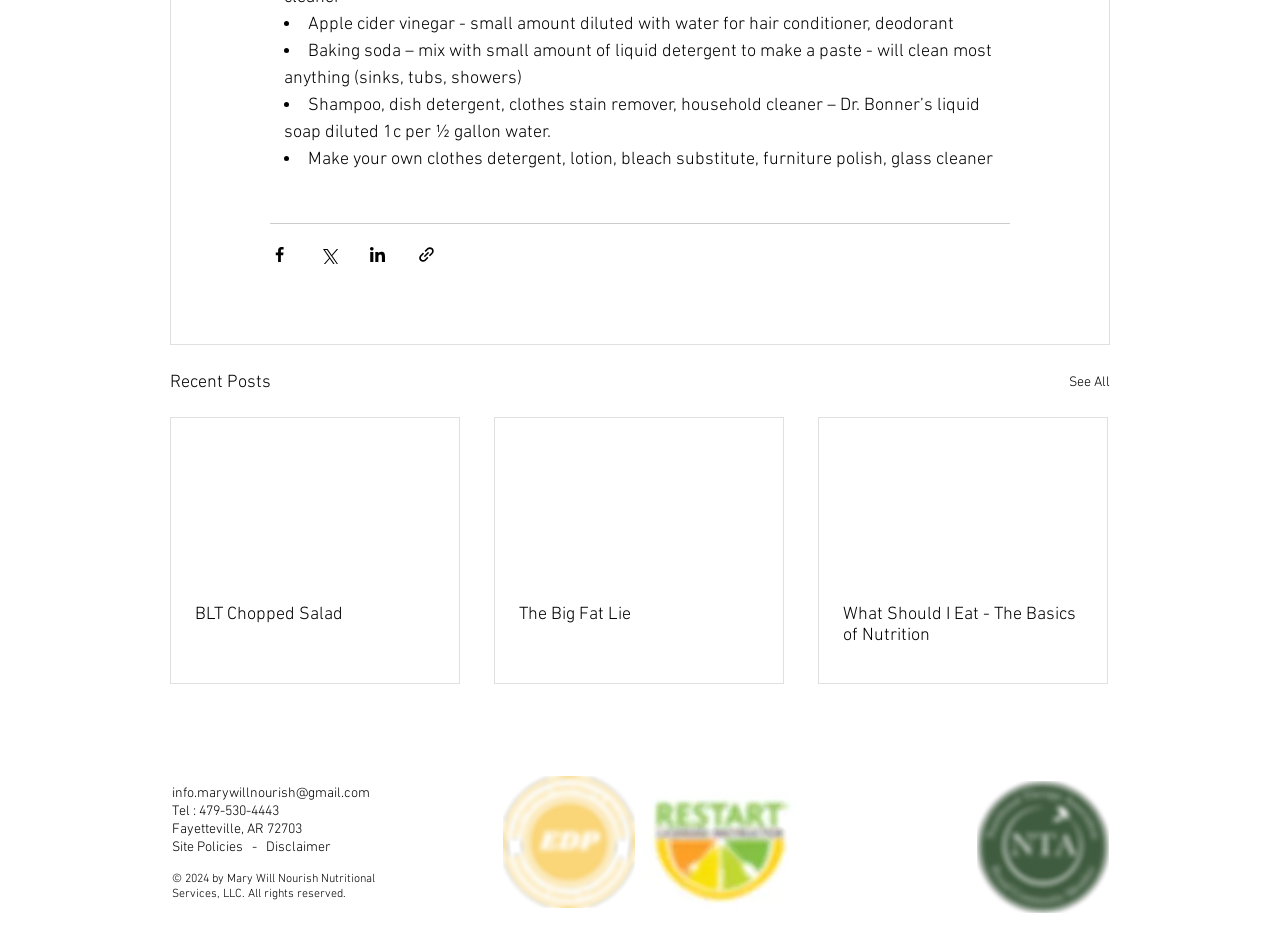What is the location of Mary Will Nourish Nutritional Services, LLC?
Based on the visual details in the image, please answer the question thoroughly.

The webpage provides contact information, including the location of Mary Will Nourish Nutritional Services, LLC, which is Fayetteville, AR 72703.